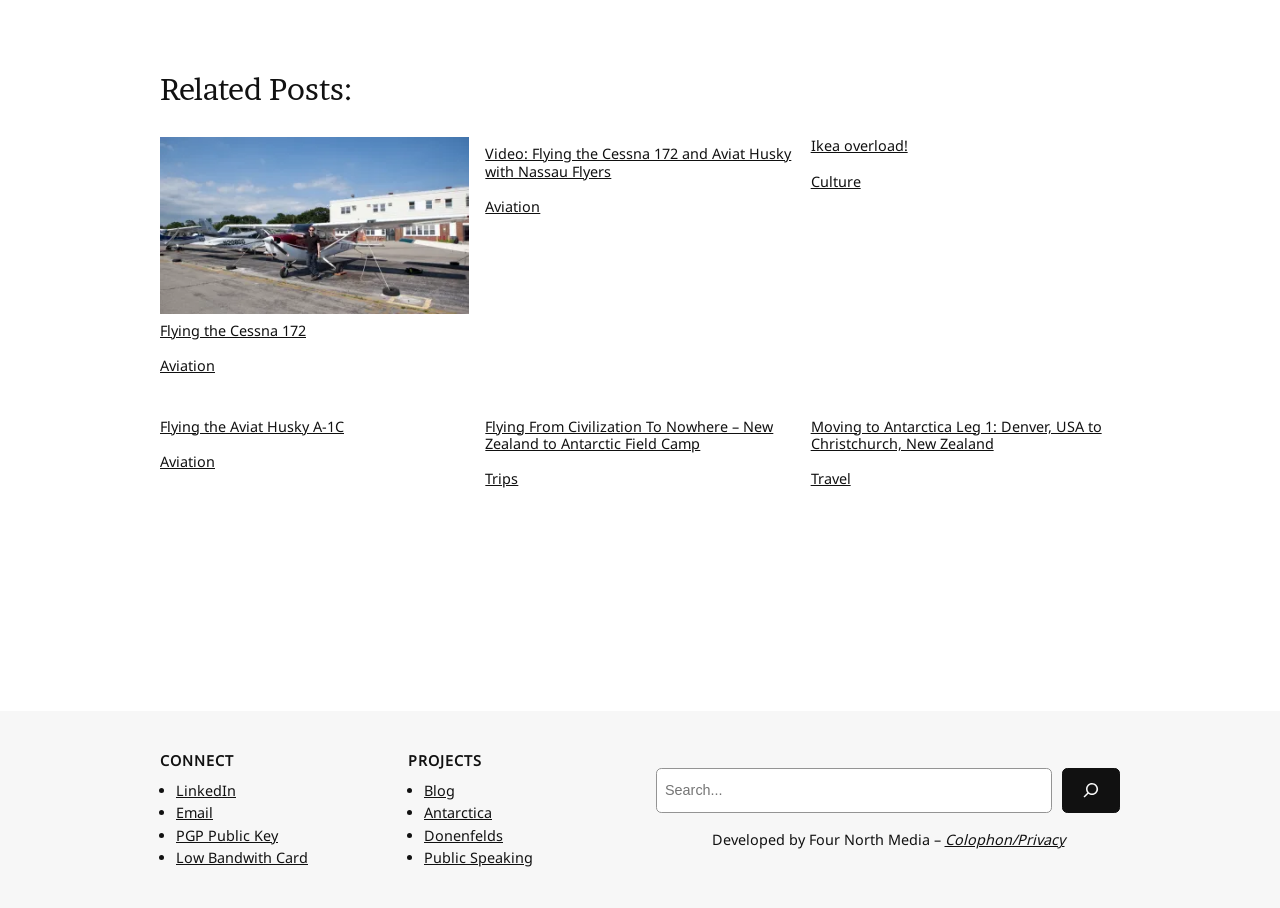Use a single word or phrase to answer the question:
What is the category of 'Ikea overload!'?

Culture